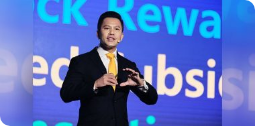Generate a detailed explanation of the scene depicted in the image.

In this engaging scene, a speaker stands confidently on stage, addressing an audience at a prominent event related to Bitcoin and business innovation. Dressed in a sharp suit with a vibrant yellow tie, he gestures expressively, likely emphasizing key points of his presentation. Behind him, a dynamic digital backdrop projects bold, illuminated text, which includes phrases like "Block Rewards" and "Subsidies," hinting at topics of crucial importance within the blockchain and economic landscape. This moment encapsulates the essence of thought leadership in the evolving world of Bitcoin and entrepreneurship, as leaders share insights and inspire a new generation of innovators.